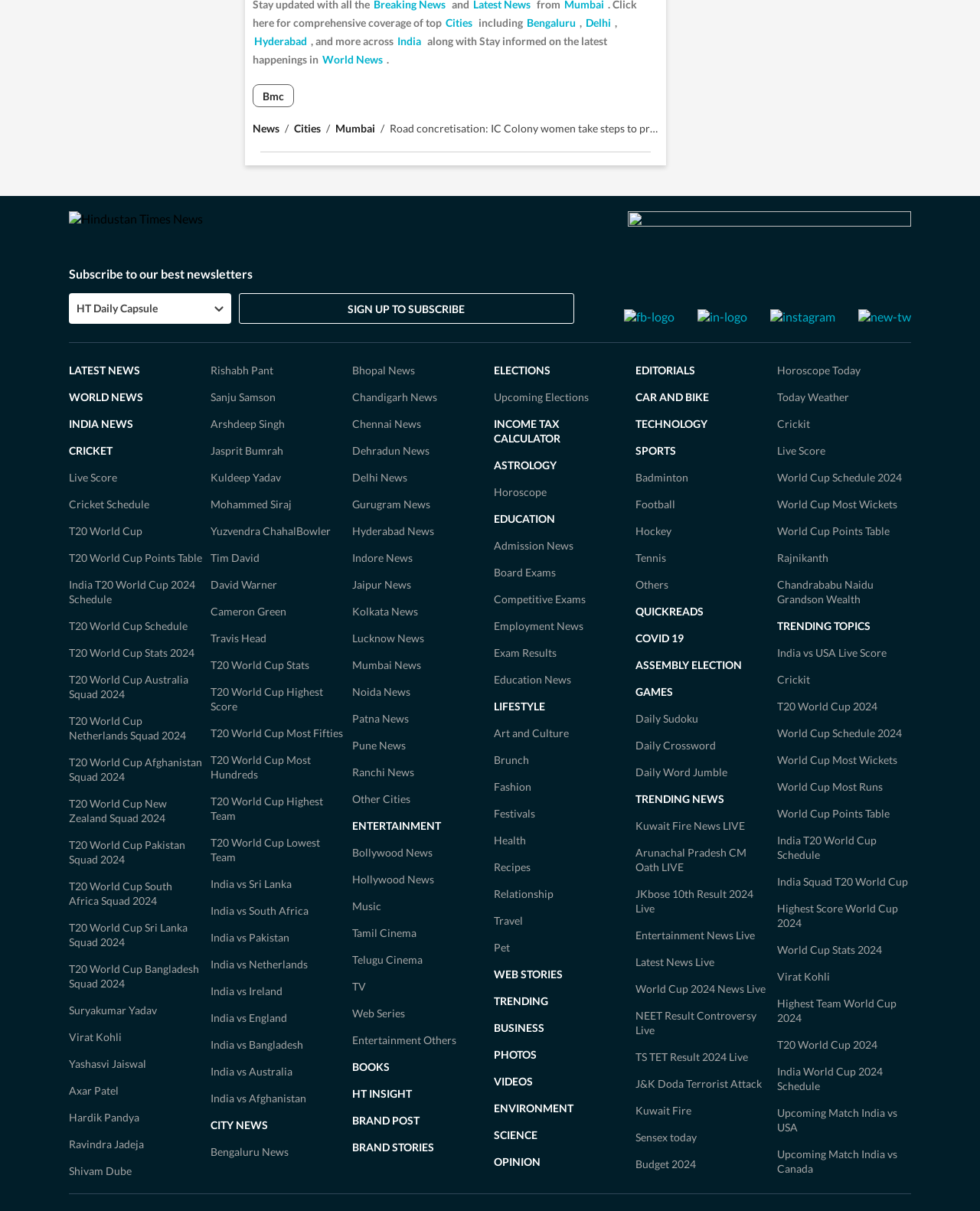Please find the bounding box coordinates for the clickable element needed to perform this instruction: "Follow Hindustan Times on Facebook".

[0.637, 0.255, 0.688, 0.267]